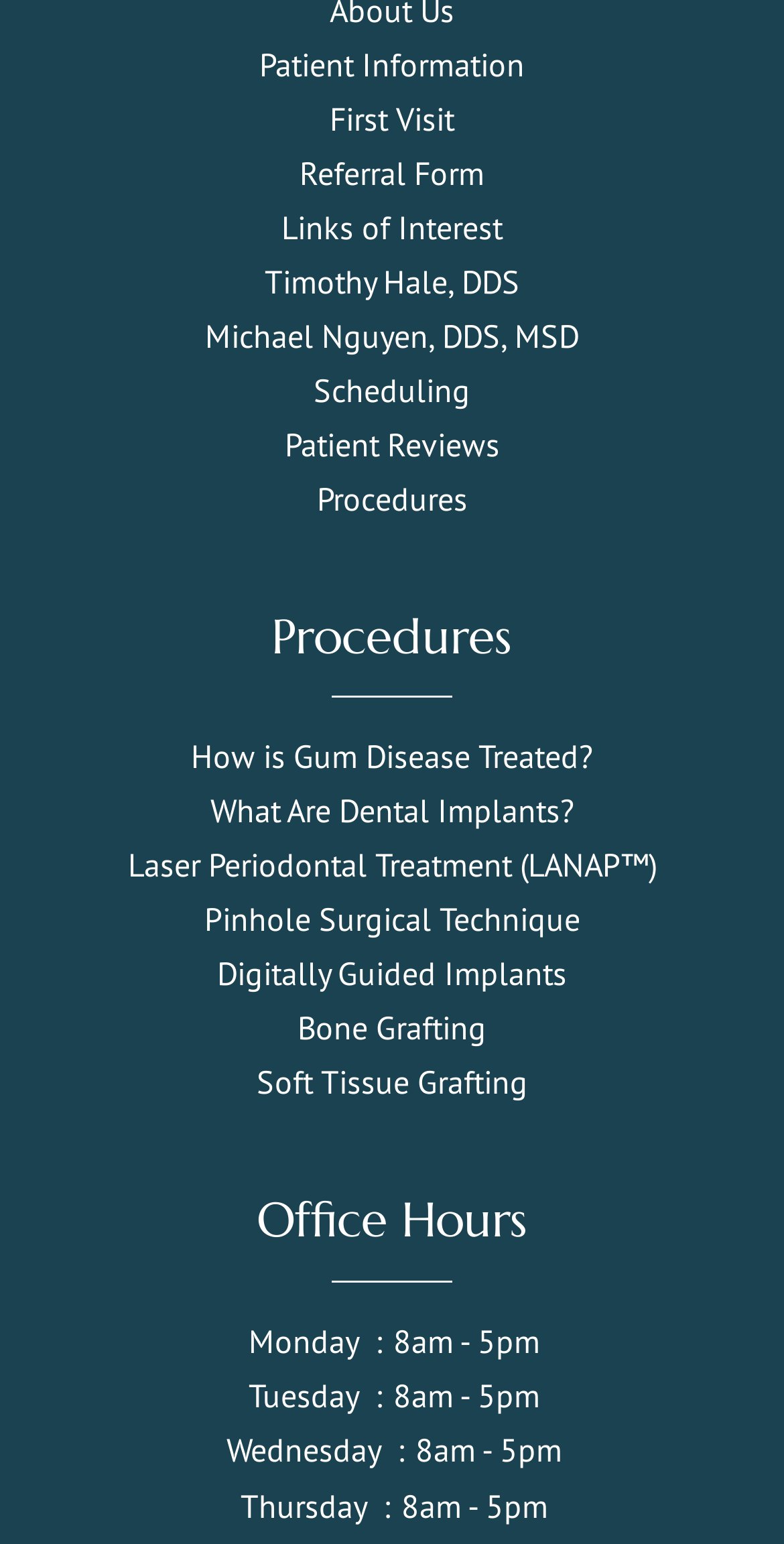What is the office hour on Monday?
Refer to the image and give a detailed answer to the query.

I looked at the office hours section and found the information for Monday, which is '8am - 5pm'.